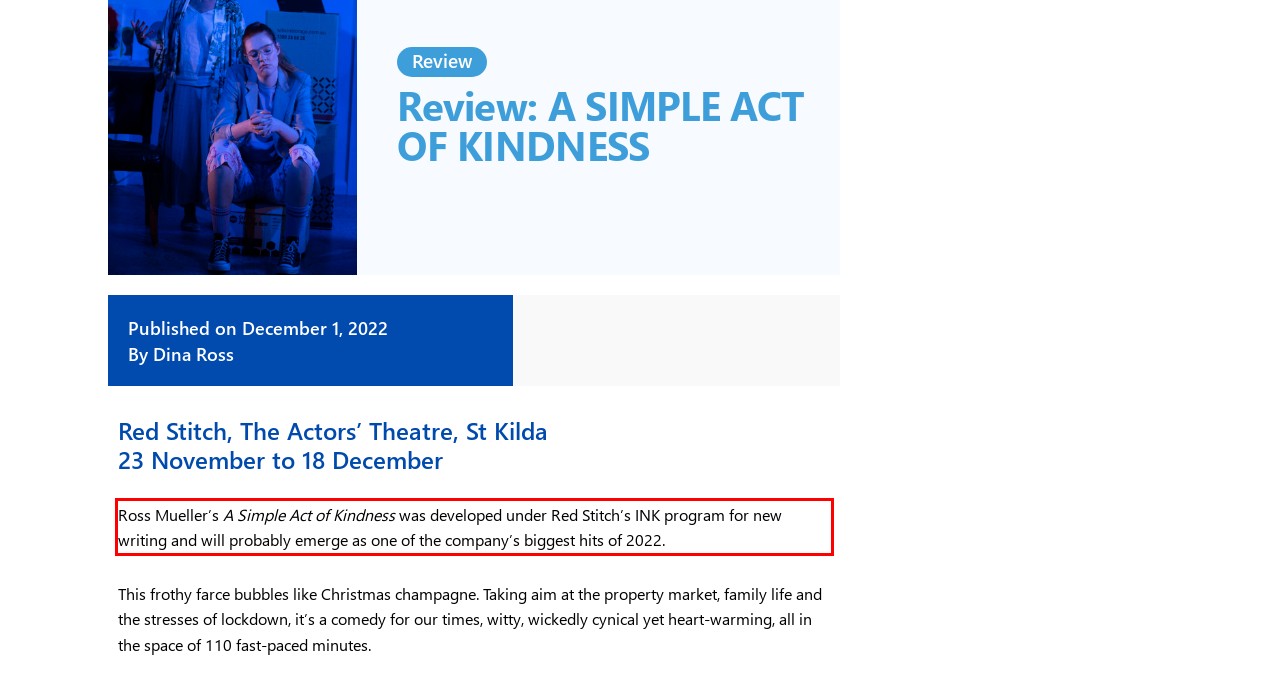The screenshot provided shows a webpage with a red bounding box. Apply OCR to the text within this red bounding box and provide the extracted content.

Ross Mueller’s A Simple Act of Kindness was developed under Red Stitch’s INK program for new writing and will probably emerge as one of the company’s biggest hits of 2022.